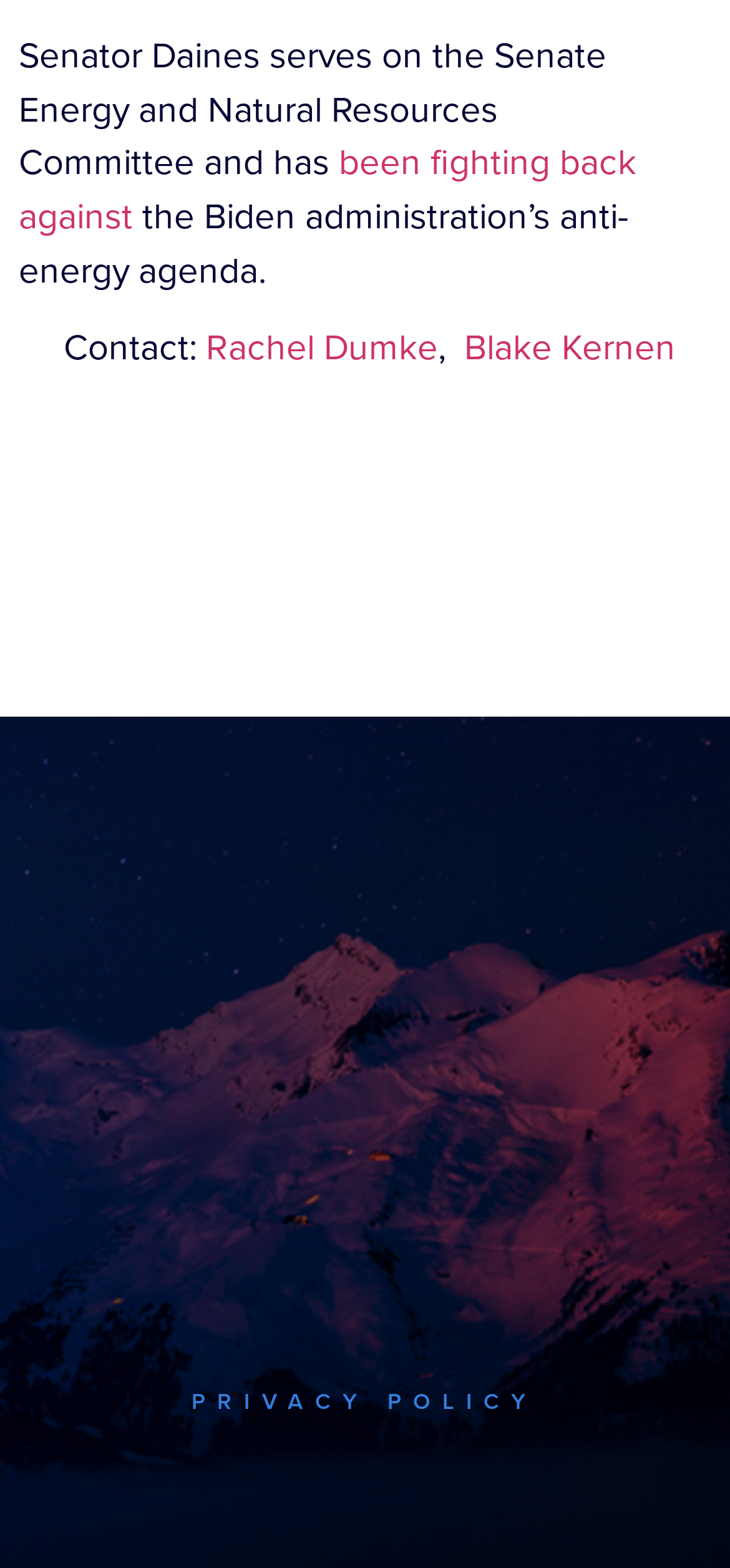Is there a link to a privacy policy on the webpage?
From the image, provide a succinct answer in one word or a short phrase.

Yes